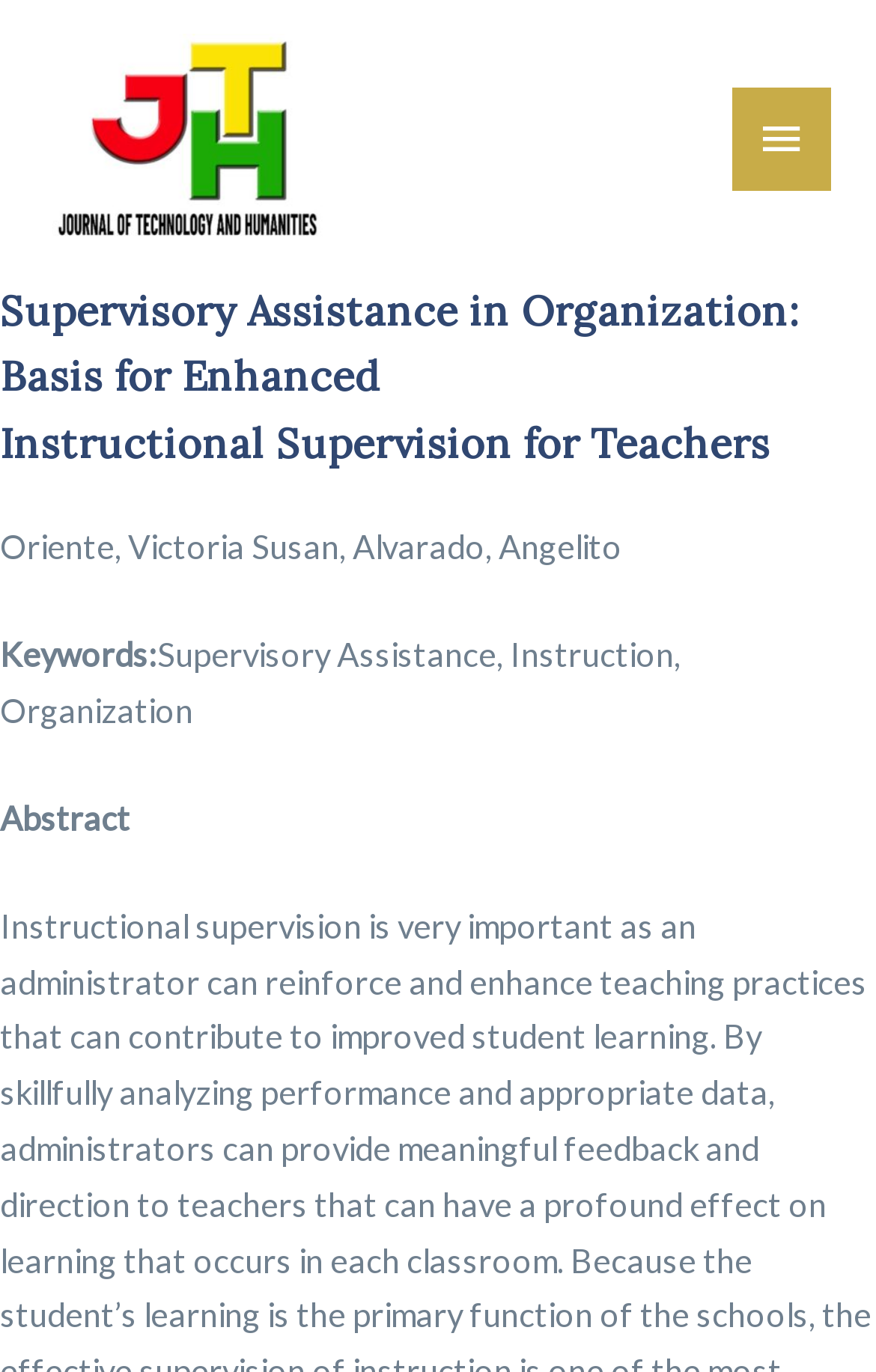Given the webpage screenshot and the description, determine the bounding box coordinates (top-left x, top-left y, bottom-right x, bottom-right y) that define the location of the UI element matching this description: Main Menu

[0.836, 0.064, 0.949, 0.139]